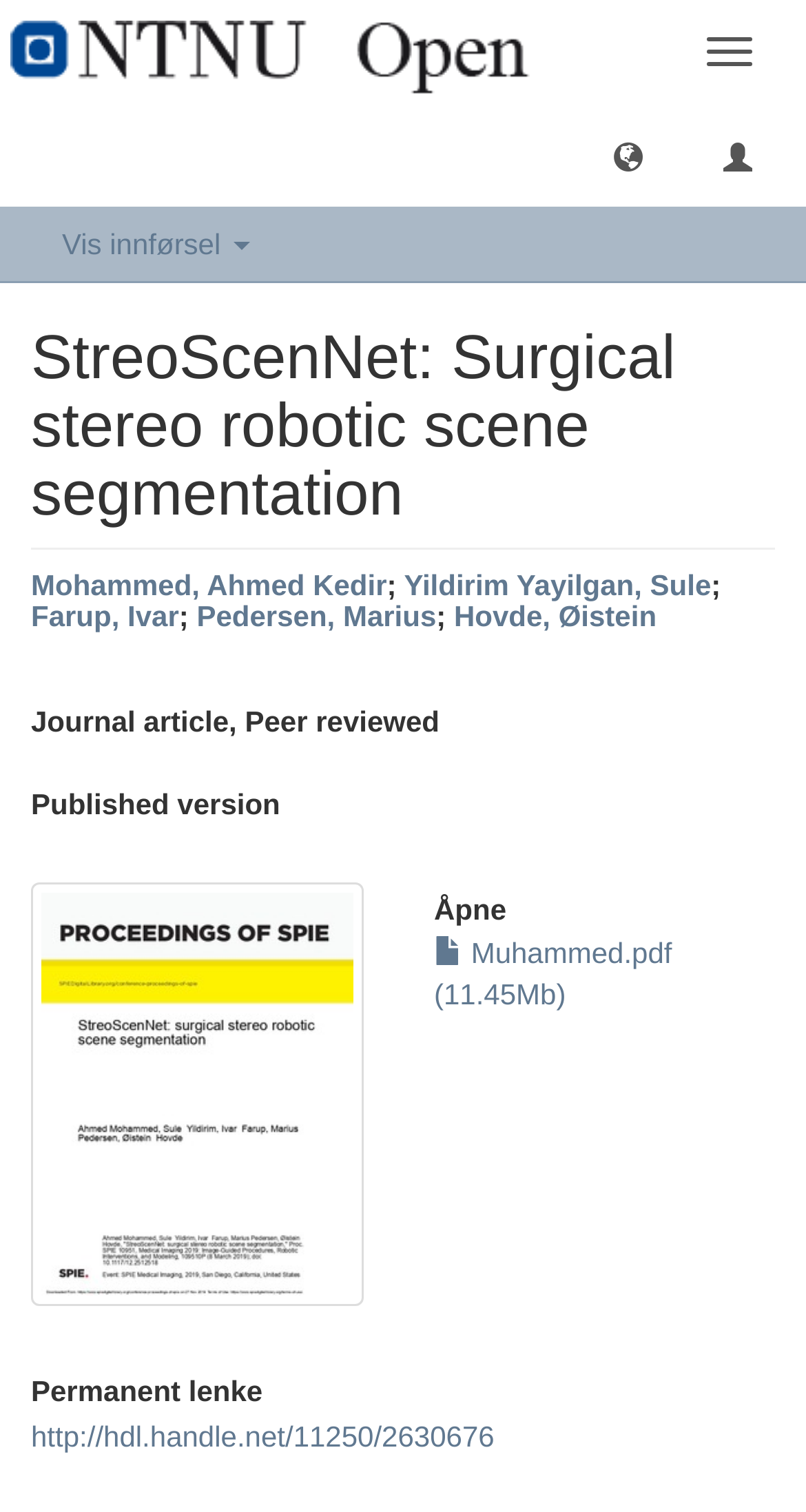Please find the bounding box coordinates in the format (top-left x, top-left y, bottom-right x, bottom-right y) for the given element description. Ensure the coordinates are floating point numbers between 0 and 1. Description: Mohammed, Ahmed Kedir

[0.038, 0.376, 0.48, 0.398]